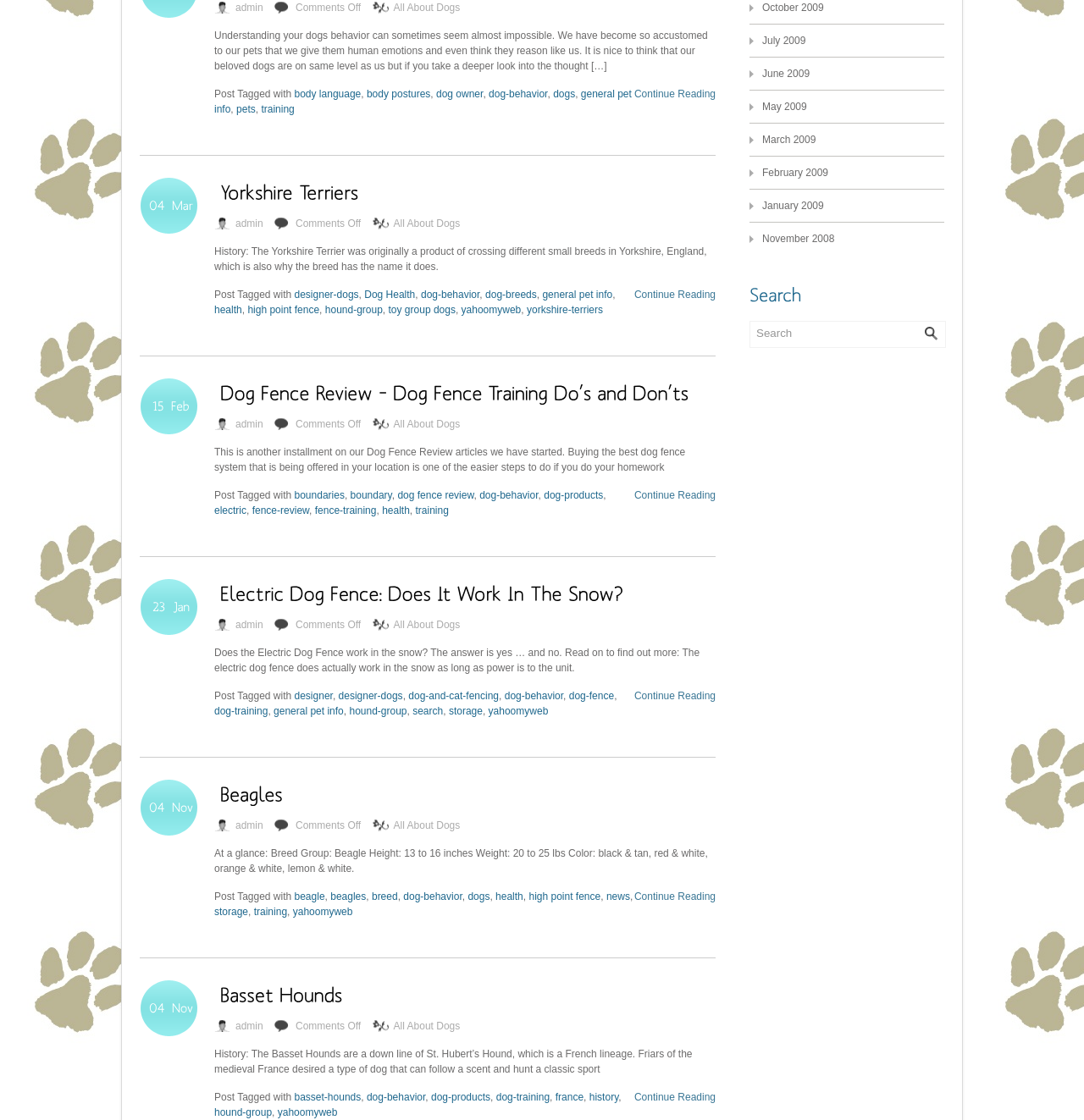Using the given description, provide the bounding box coordinates formatted as (top-left x, top-left y, bottom-right x, bottom-right y), with all values being floating point numbers between 0 and 1. Description: Comments Off on Yorkshire Terriers

[0.273, 0.194, 0.336, 0.205]